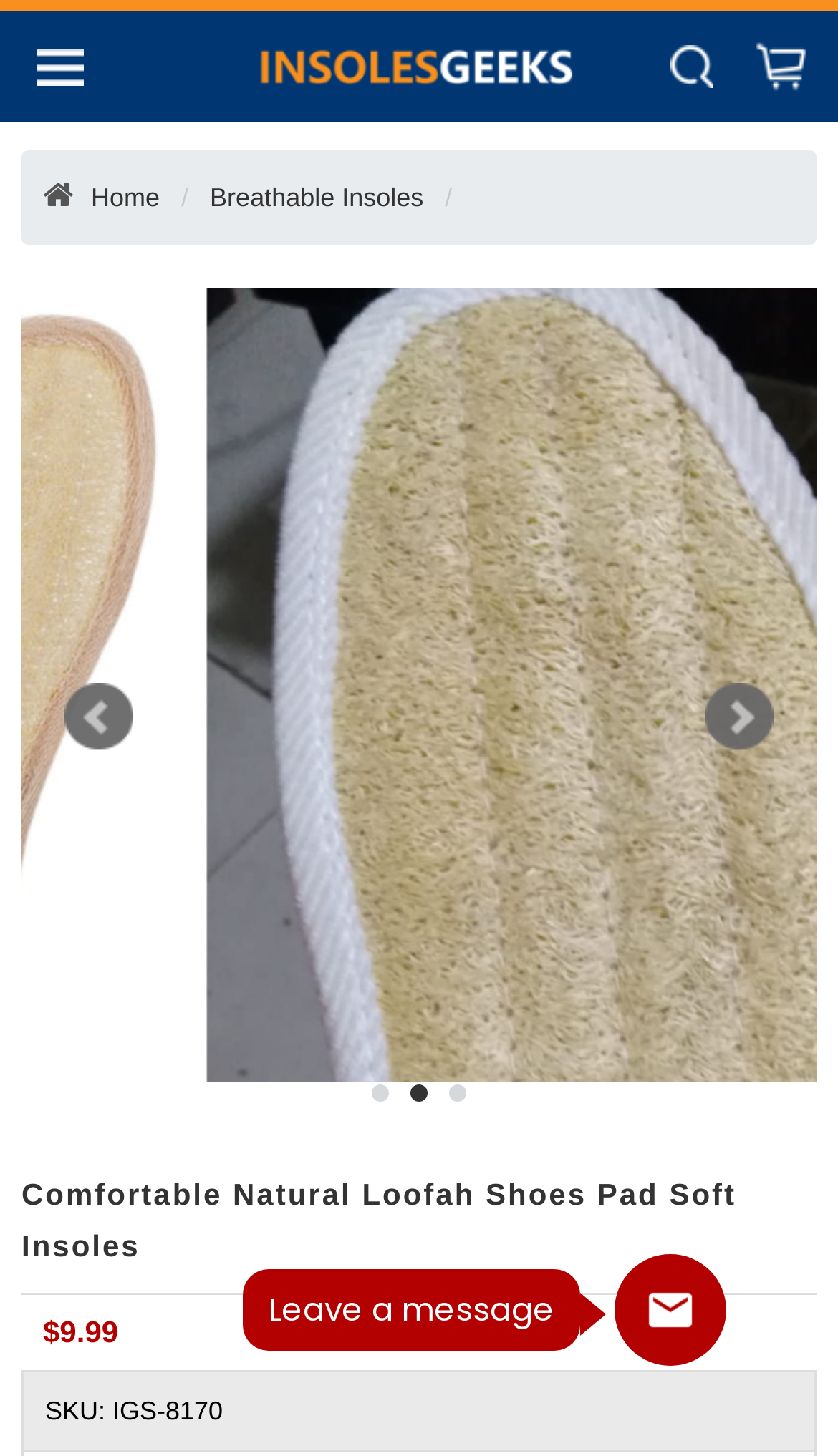Illustrate the webpage's structure and main components comprehensively.

This webpage is about Comfortable Natural Loofah Shoes Pad Soft Insoles ISG-0144. At the top left, there is a logo image and a link to "Insoles Geeks". Below the logo, there are three navigation links: "Home" on the left, "Breathable Insoles" in the middle, and no other link on the right. 

On the top right, there is a "Leave a message" section with a round button. 

In the middle of the page, there are navigation buttons "Previous" and "Next" on the left and right sides, respectively. Below these buttons, there is a horizontal tab list with three tabs: "1 of 3", "2 of 3", and "3 of 3". The second tab is currently selected.

The main content of the page is a product description, with a heading "Comfortable Natural Loofah Shoes Pad Soft Insoles" at the top. Below the heading, there is a price tag "$9.99" on the left, and a product code "SKU: IGS-8170" on the right, near the bottom of the page.